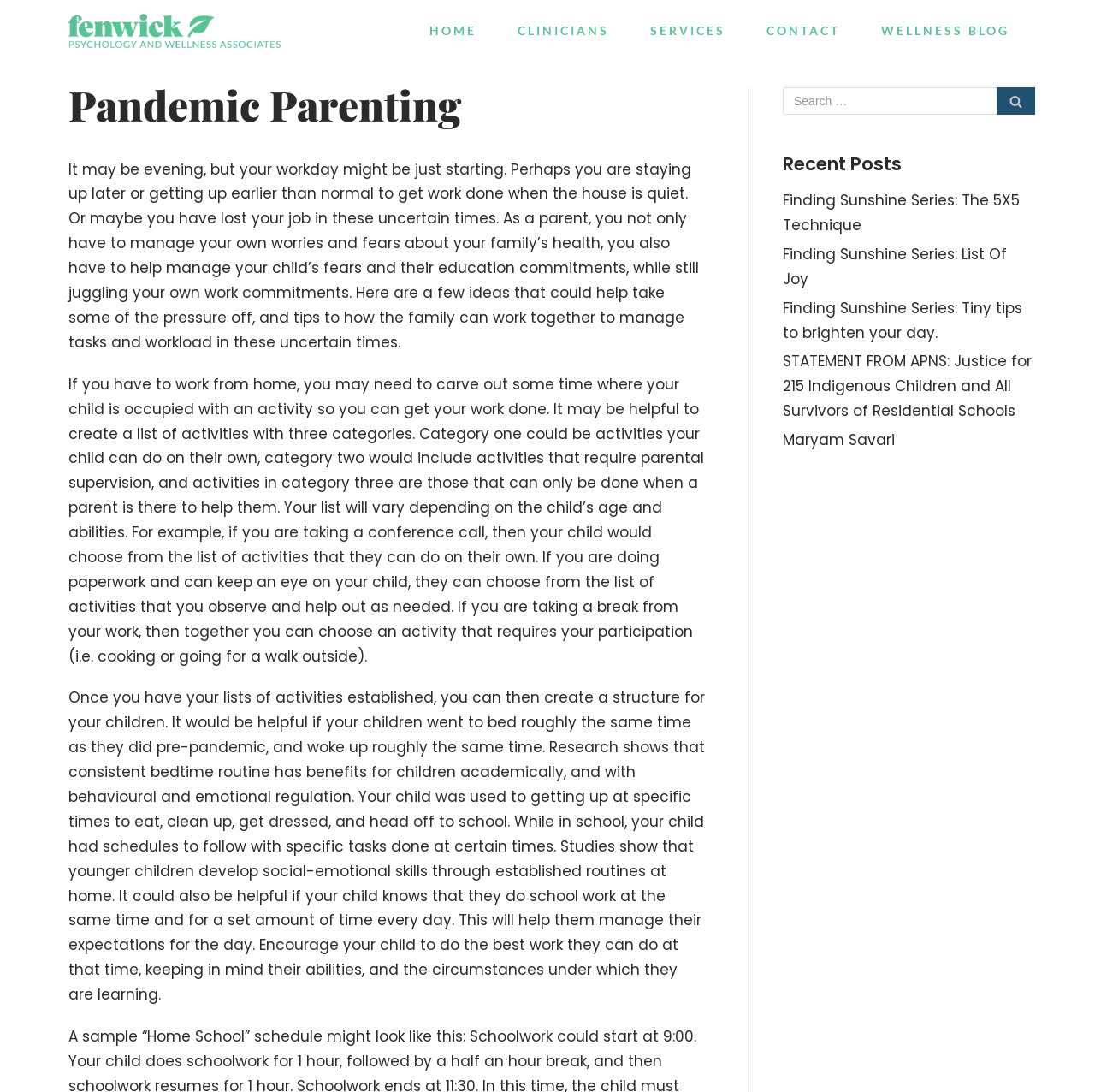Find the bounding box coordinates of the clickable area that will achieve the following instruction: "Read the article about 'The Purposes And Functions Of Jewels In Watches'".

None